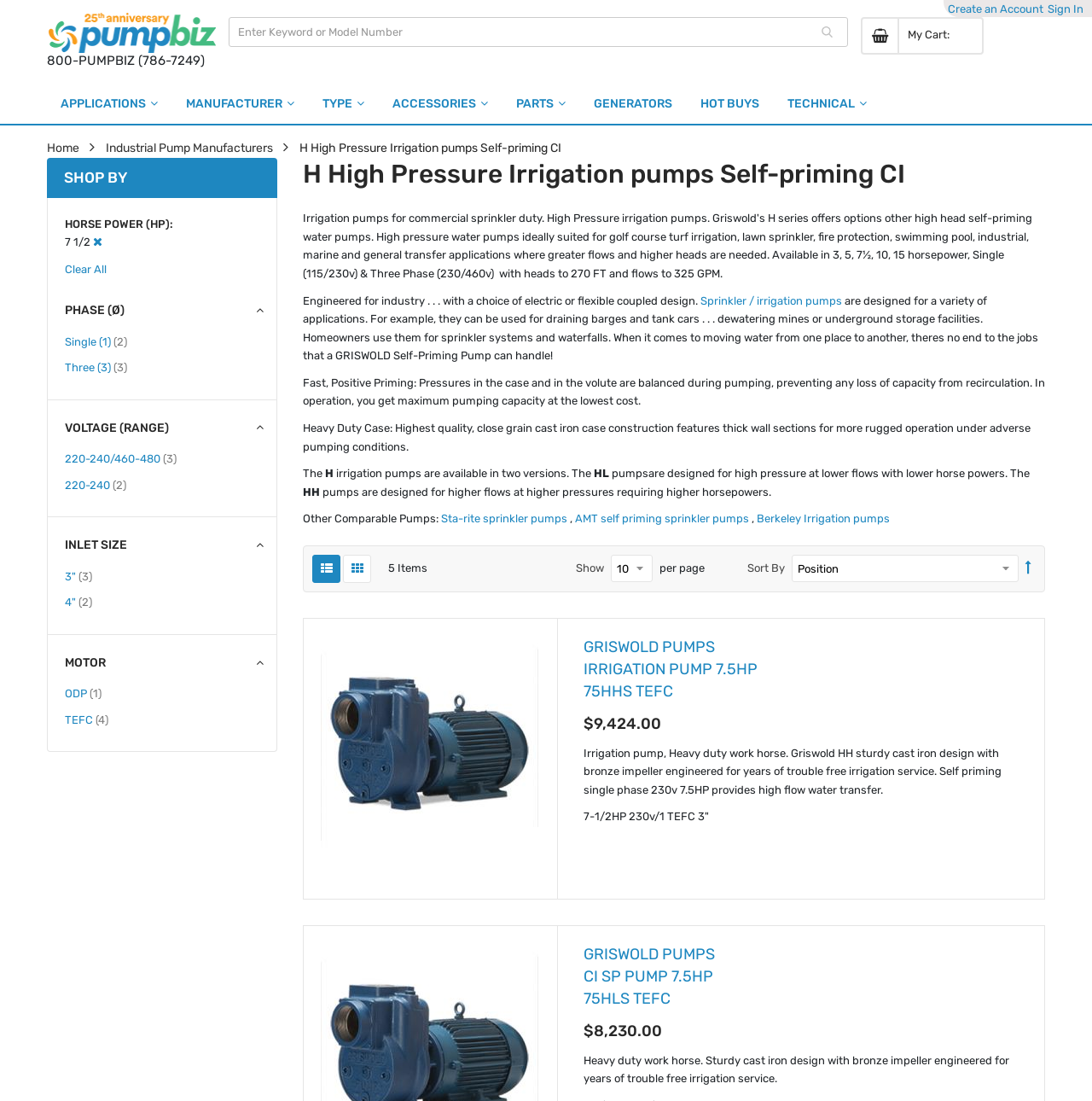Identify the bounding box coordinates for the element that needs to be clicked to fulfill this instruction: "View products in list format". Provide the coordinates in the format of four float numbers between 0 and 1: [left, top, right, bottom].

[0.314, 0.504, 0.34, 0.529]